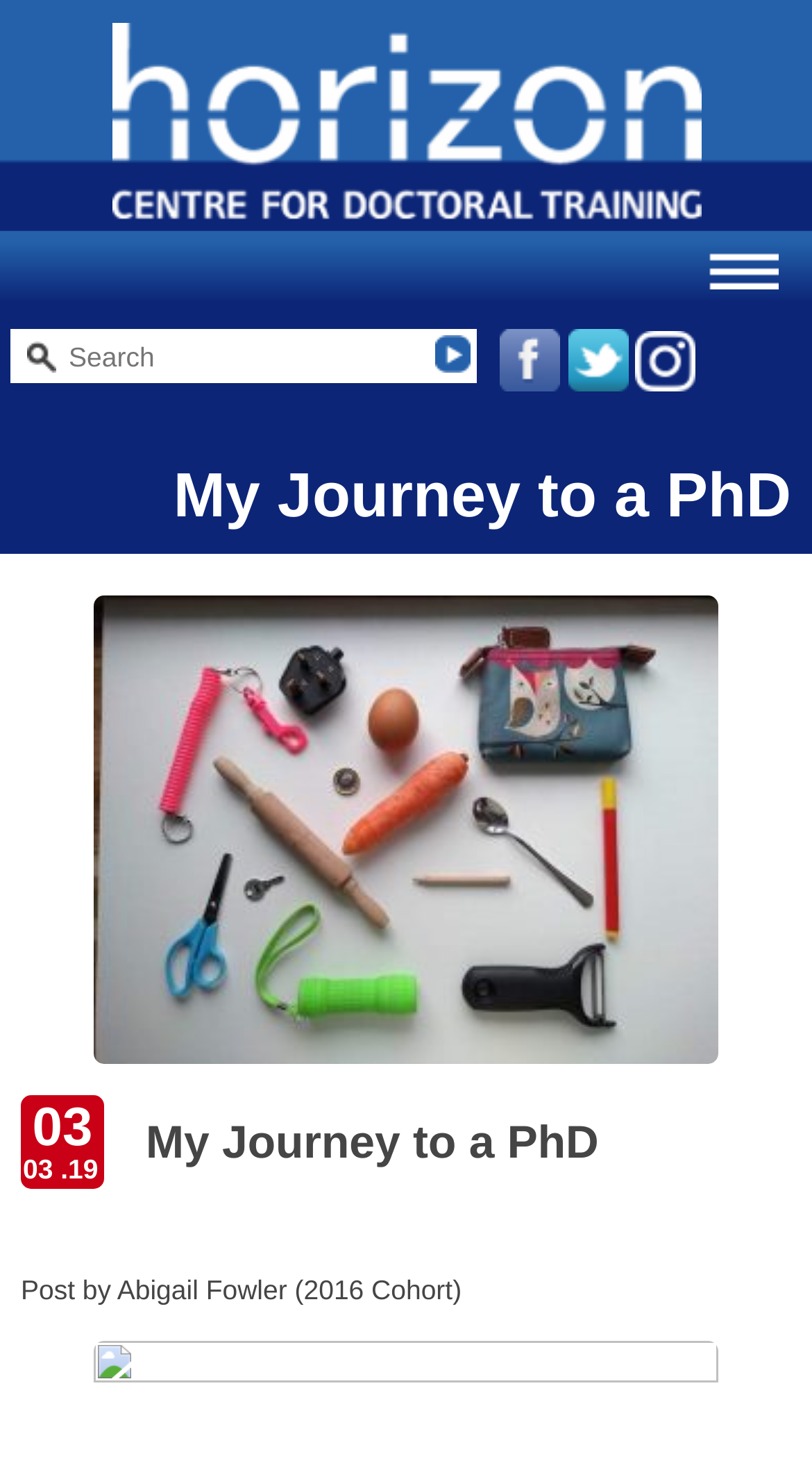Construct a comprehensive description capturing every detail on the webpage.

The webpage is about a personal journey to a PhD, specifically related to Horizon CDT. At the top, there is a search bar with a searchbox and a button, allowing users to enter a search term. 

Below the search bar, there are four horizontal links, each accompanied by an image. The first link is to "Horizon", with its corresponding image on the left. The other three links are placed side by side, with their images aligned to the left of each link.

The main content of the webpage is divided into two sections. The first section has a heading "My Journey to a PhD" at the top, spanning almost the entire width of the page. 

Below the heading, there are two small pieces of text, "03" and ".19", placed close together near the top left corner of the section.

The second section has another heading "My Journey to a PhD", similar to the first one, but located near the bottom of the page. Under this heading, there is a paragraph of text "Post by Abigail Fowler (2016 Cohort)".